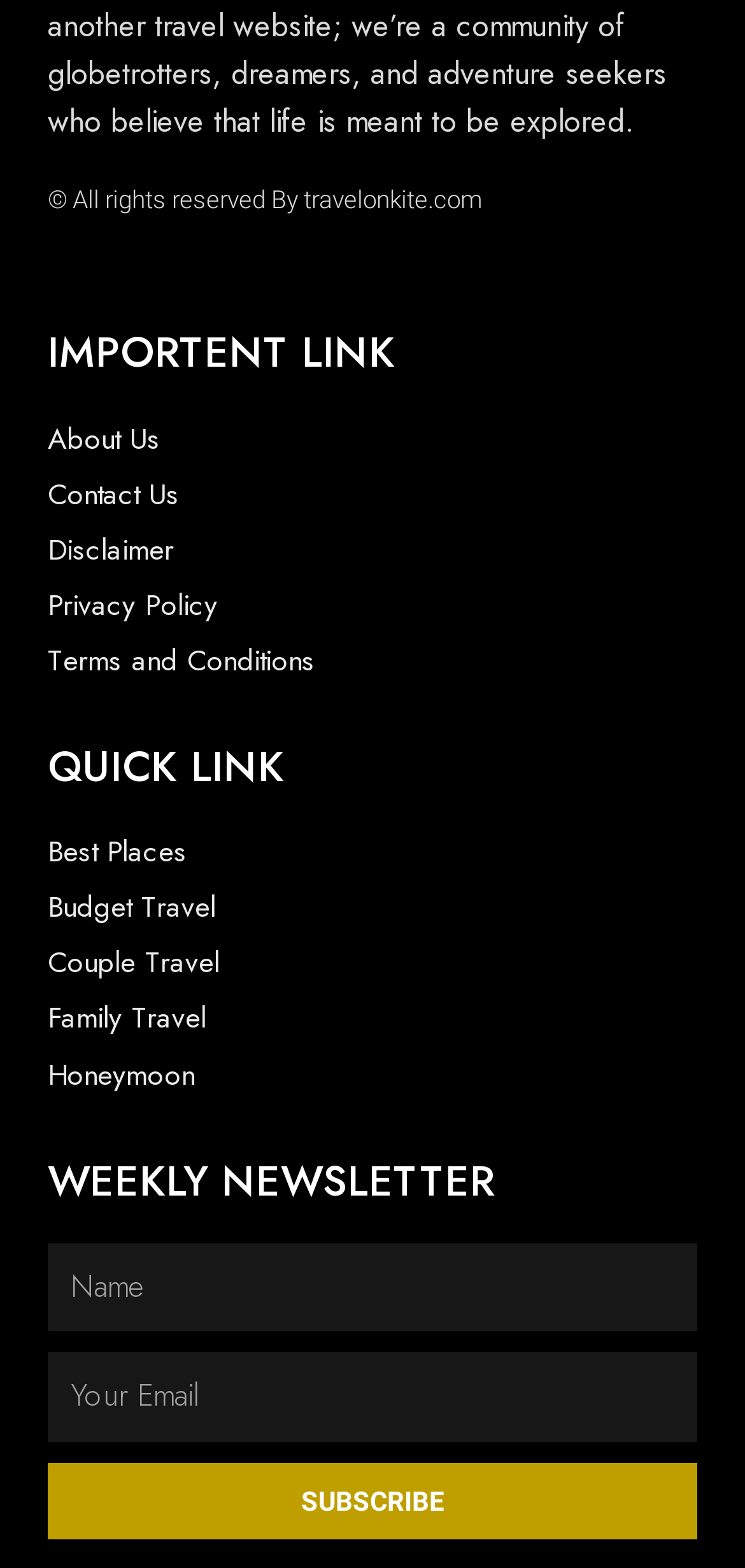Please find the bounding box coordinates of the element that you should click to achieve the following instruction: "Enter your email". The coordinates should be presented as four float numbers between 0 and 1: [left, top, right, bottom].

[0.064, 0.863, 0.936, 0.919]